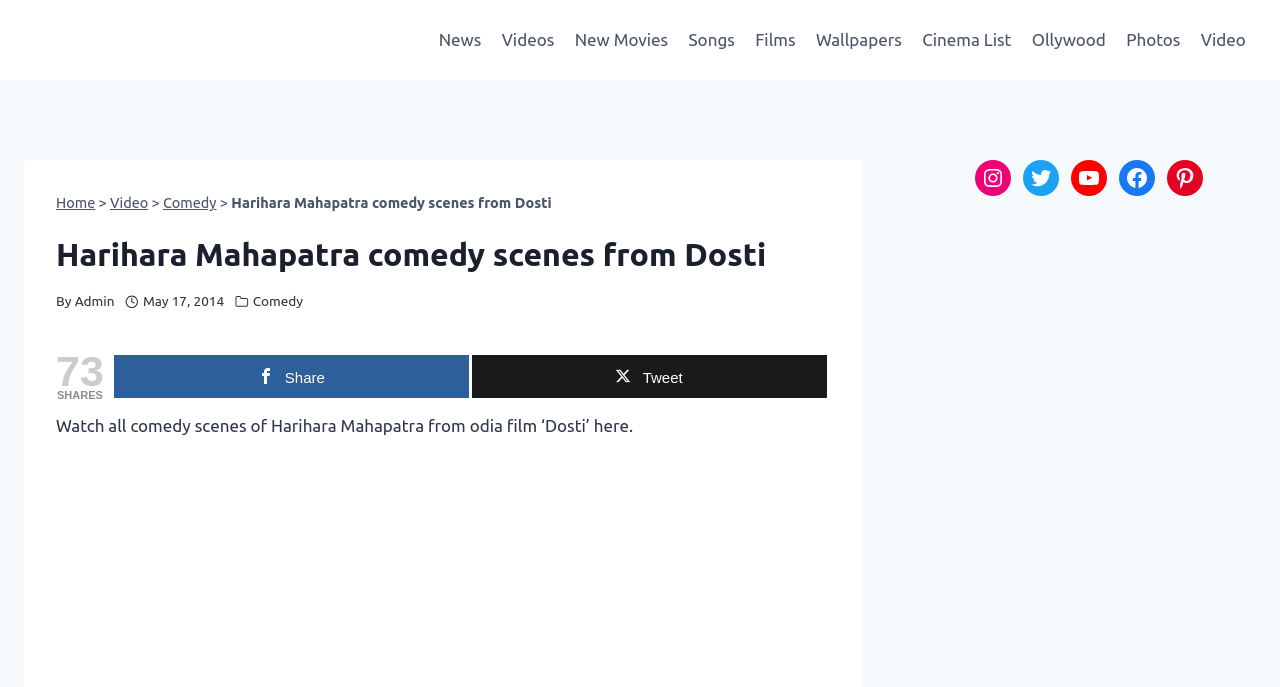What is the name of the Odia film?
Analyze the screenshot and provide a detailed answer to the question.

The question can be answered by looking at the text 'Watch all comedy scenes of Harihara Mahapatra from odia film ‘Dosti’ here.' which is present in the webpage. This text clearly mentions the name of the Odia film as 'Dosti'.